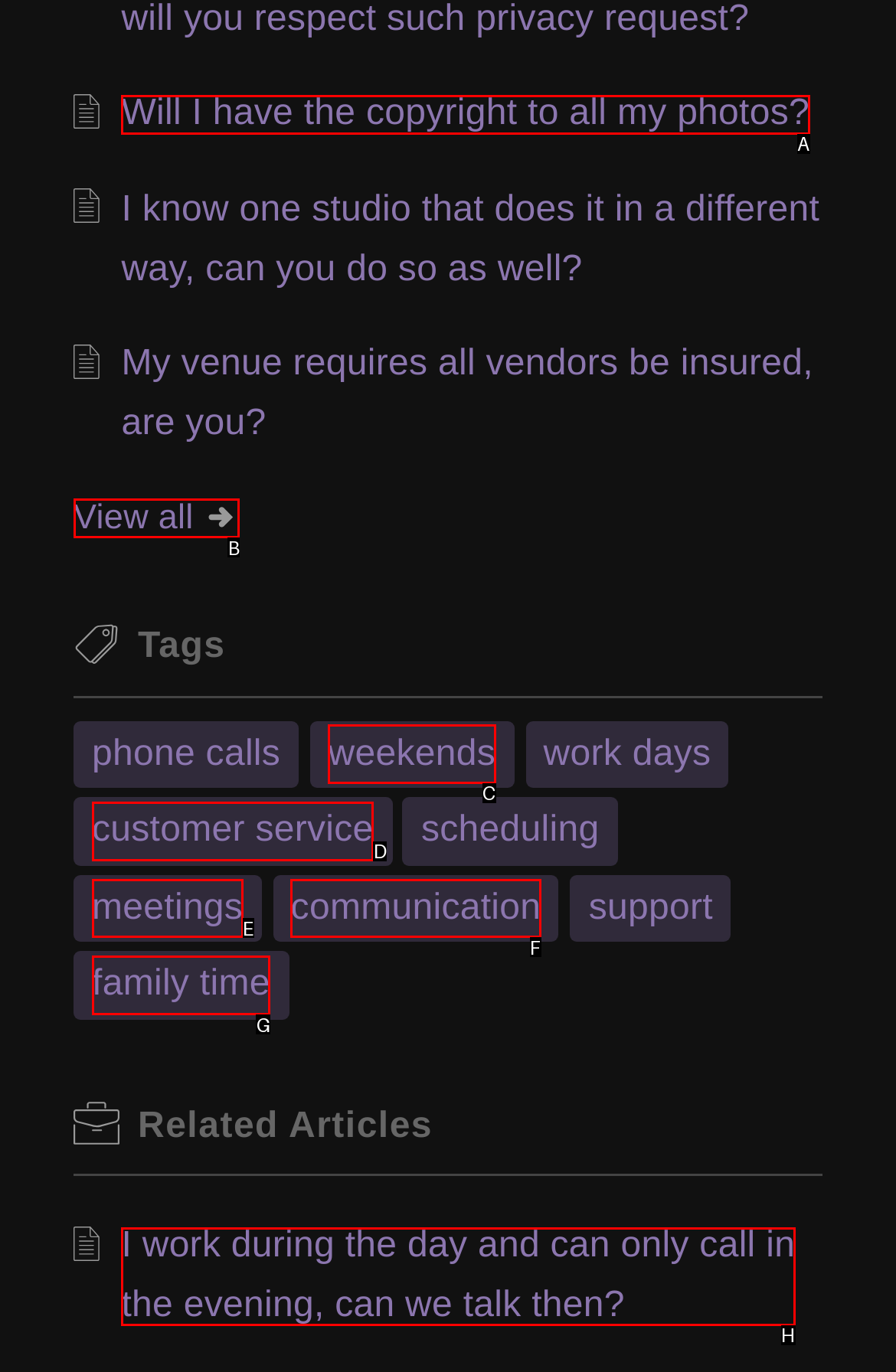Tell me which one HTML element best matches the description: meetings Answer with the option's letter from the given choices directly.

E